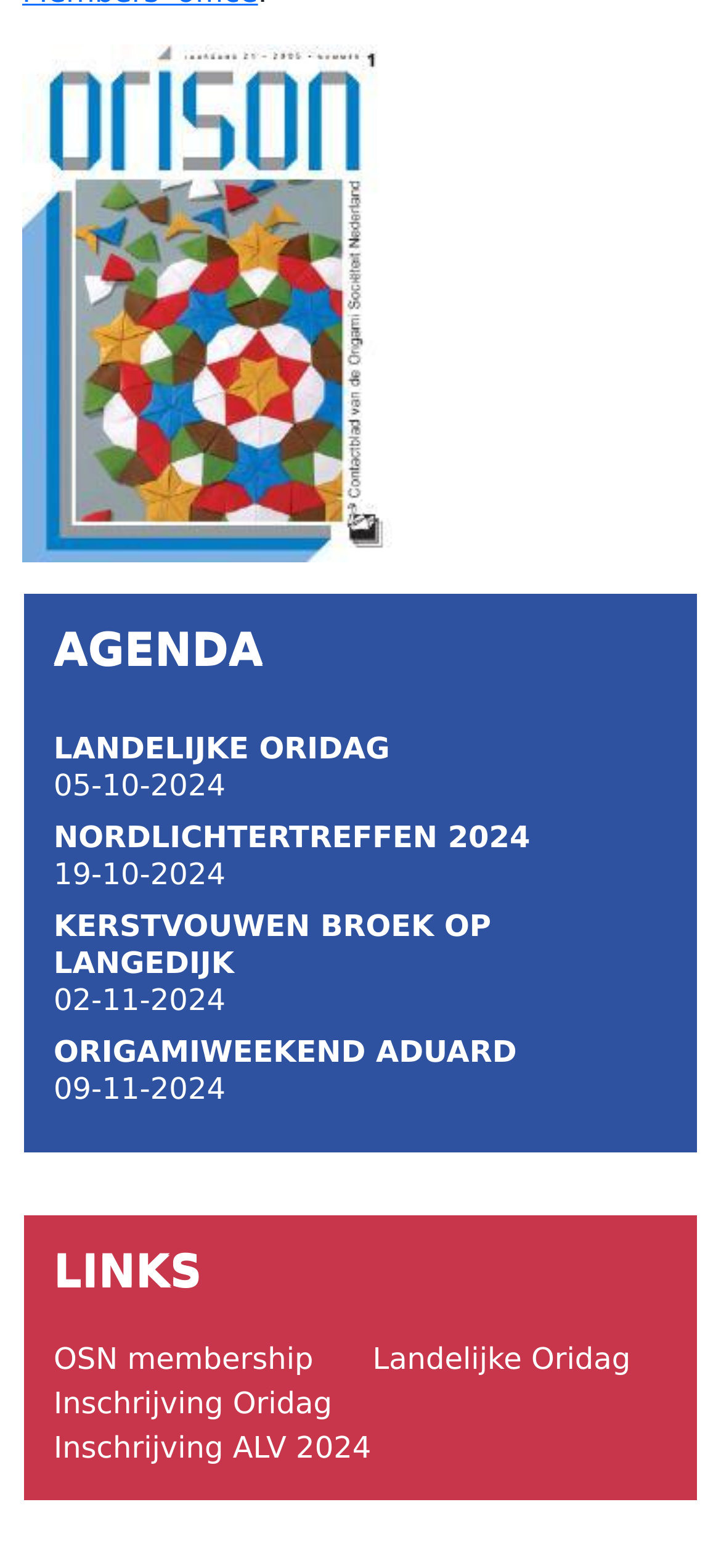Determine the bounding box coordinates for the clickable element required to fulfill the instruction: "View Landelijke Oridag". Provide the coordinates as four float numbers between 0 and 1, i.e., [left, top, right, bottom].

[0.074, 0.466, 0.541, 0.489]